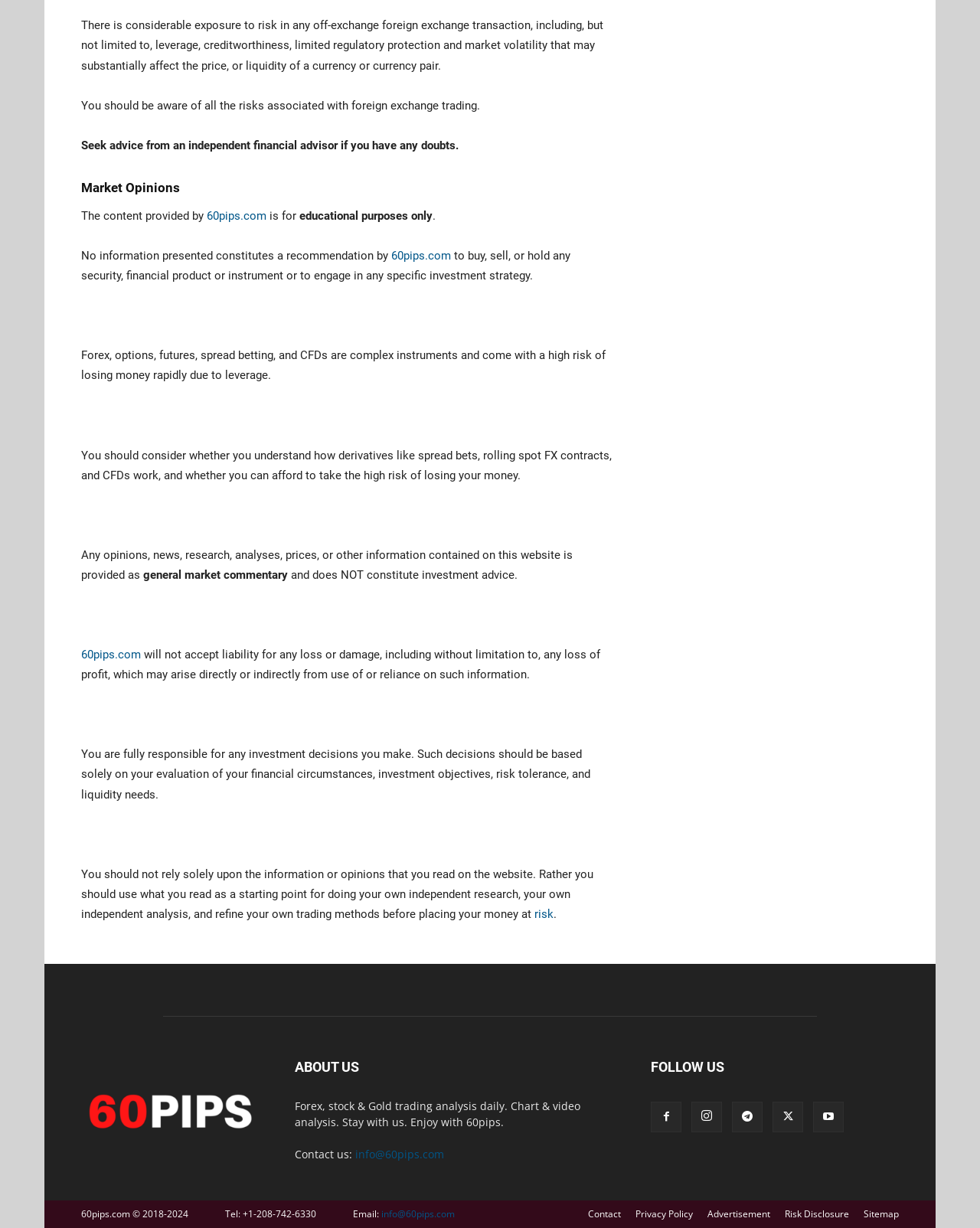Provide your answer to the question using just one word or phrase: What is the disclaimer for the website's content?

Not investment advice